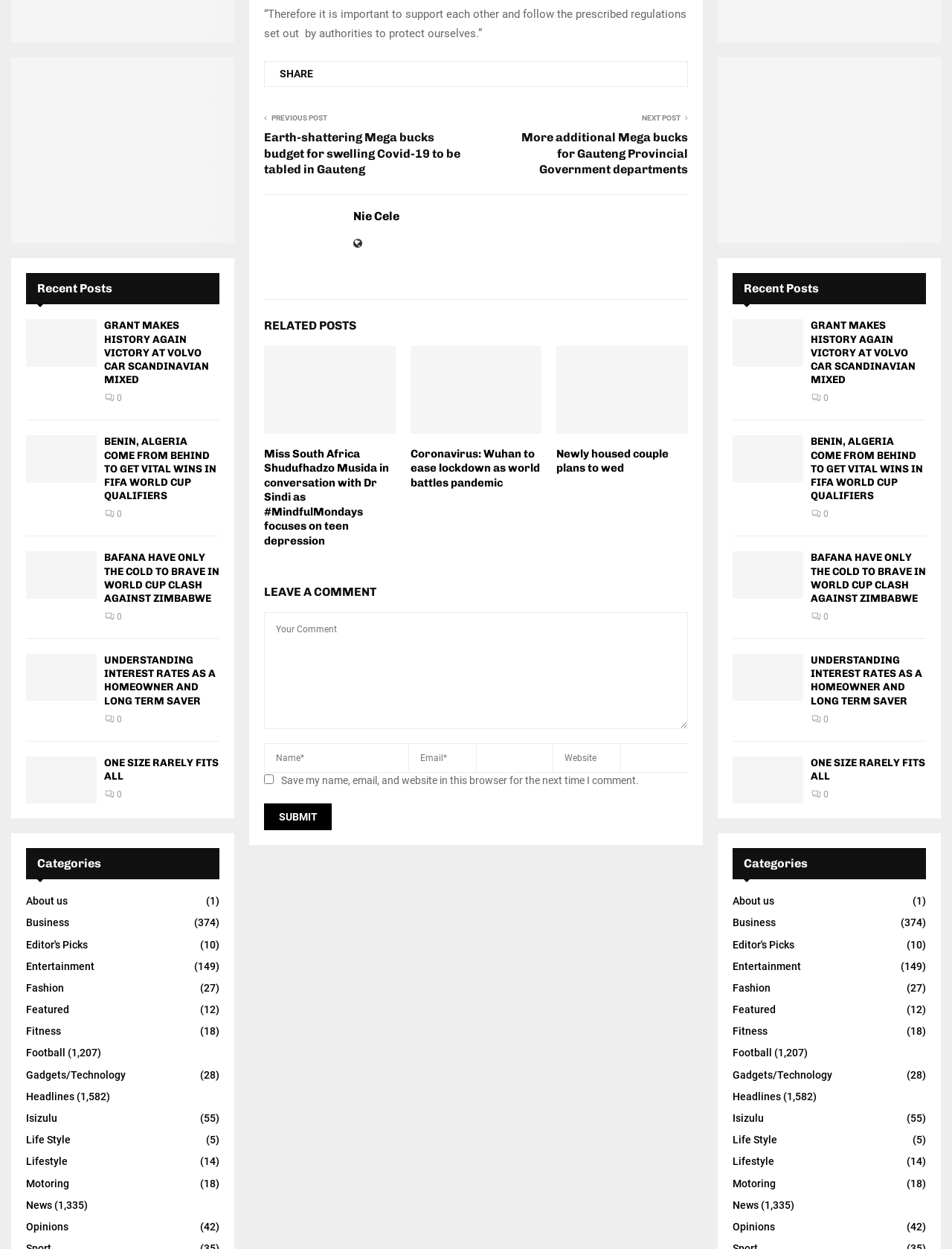Using the provided description: "name="author" placeholder="Name*"", find the bounding box coordinates of the corresponding UI element. The output should be four float numbers between 0 and 1, in the format [left, top, right, bottom].

[0.277, 0.595, 0.501, 0.619]